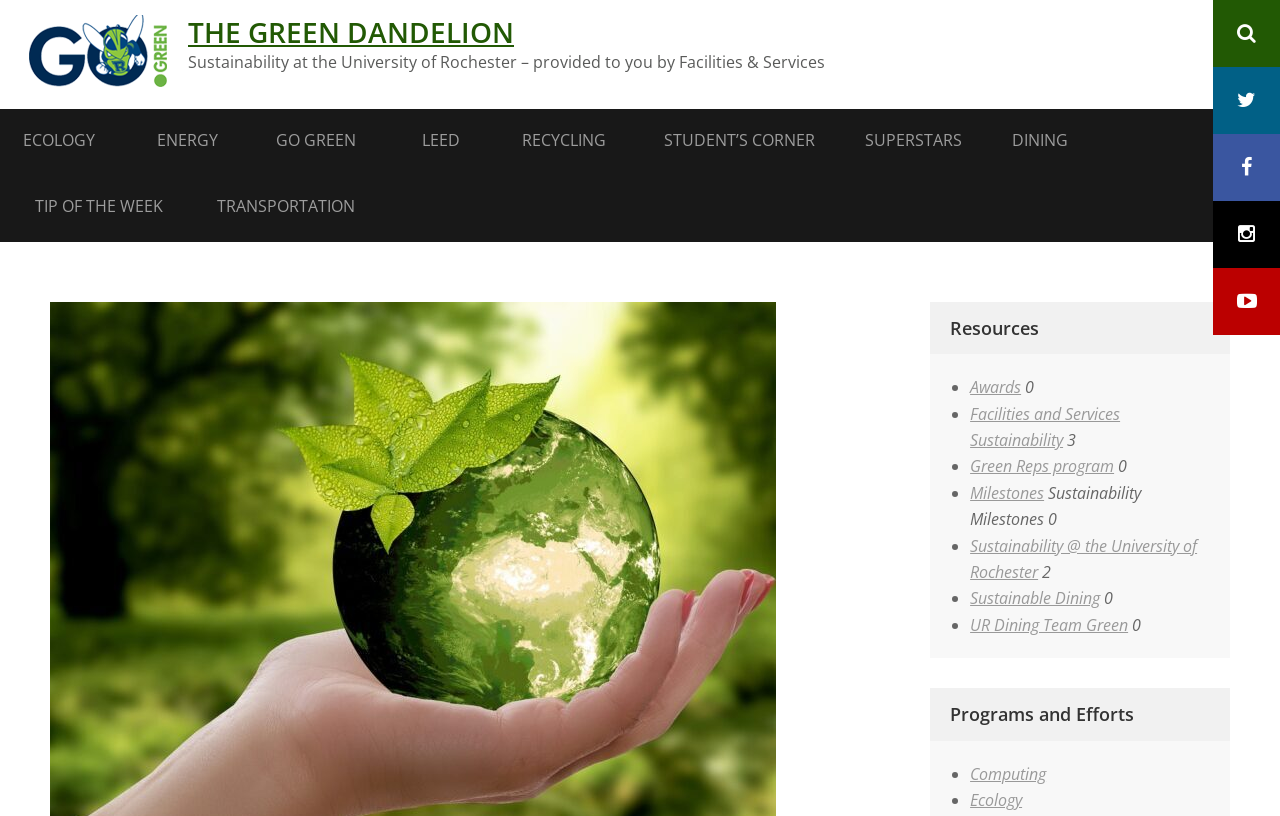Please identify the bounding box coordinates of the element on the webpage that should be clicked to follow this instruction: "Explore the Resources section". The bounding box coordinates should be given as four float numbers between 0 and 1, formatted as [left, top, right, bottom].

[0.727, 0.37, 0.961, 0.434]